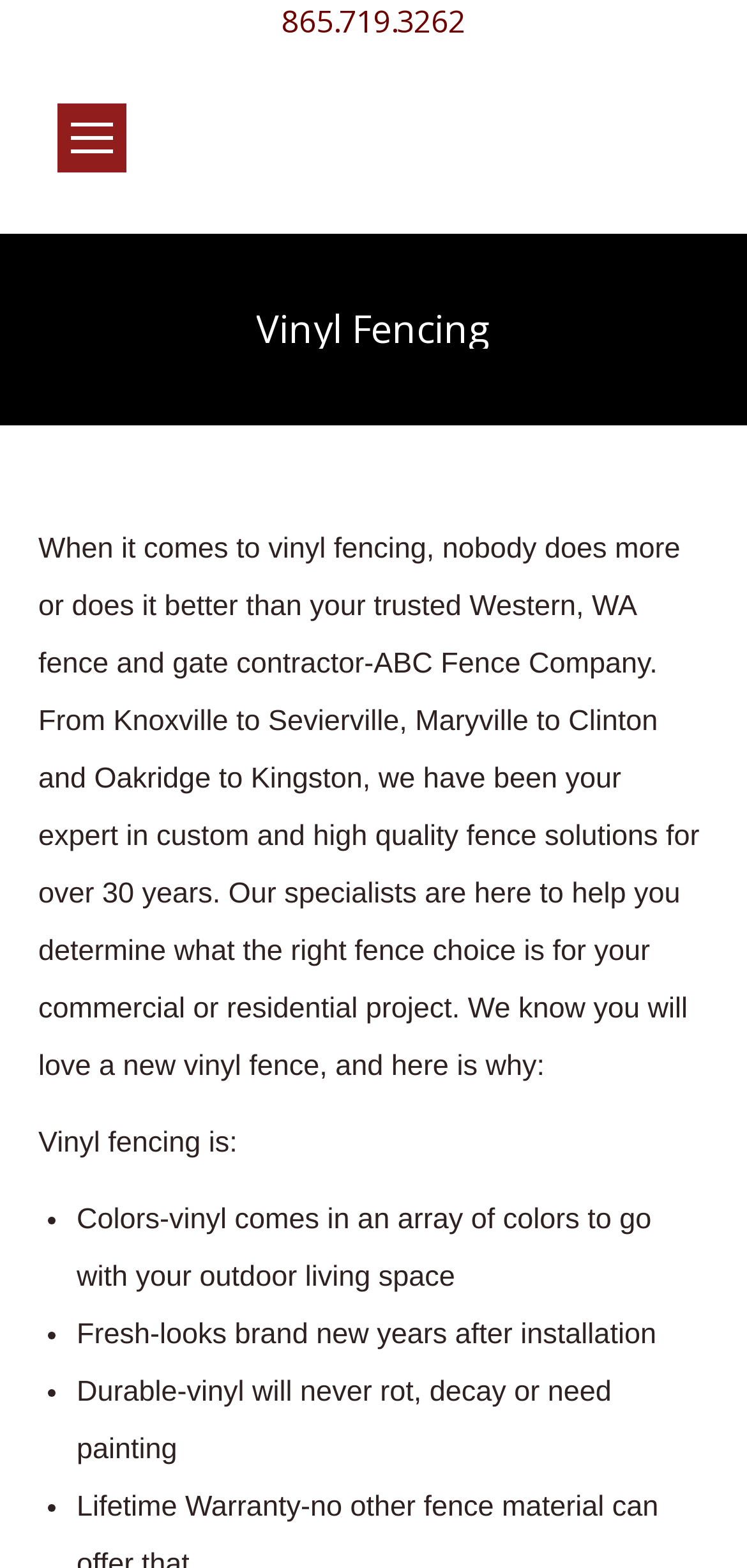What is the phone number of ABC Fence Company?
Please use the image to provide an in-depth answer to the question.

The phone number of ABC Fence Company can be found at the top of the webpage, which is 865.719.3262.